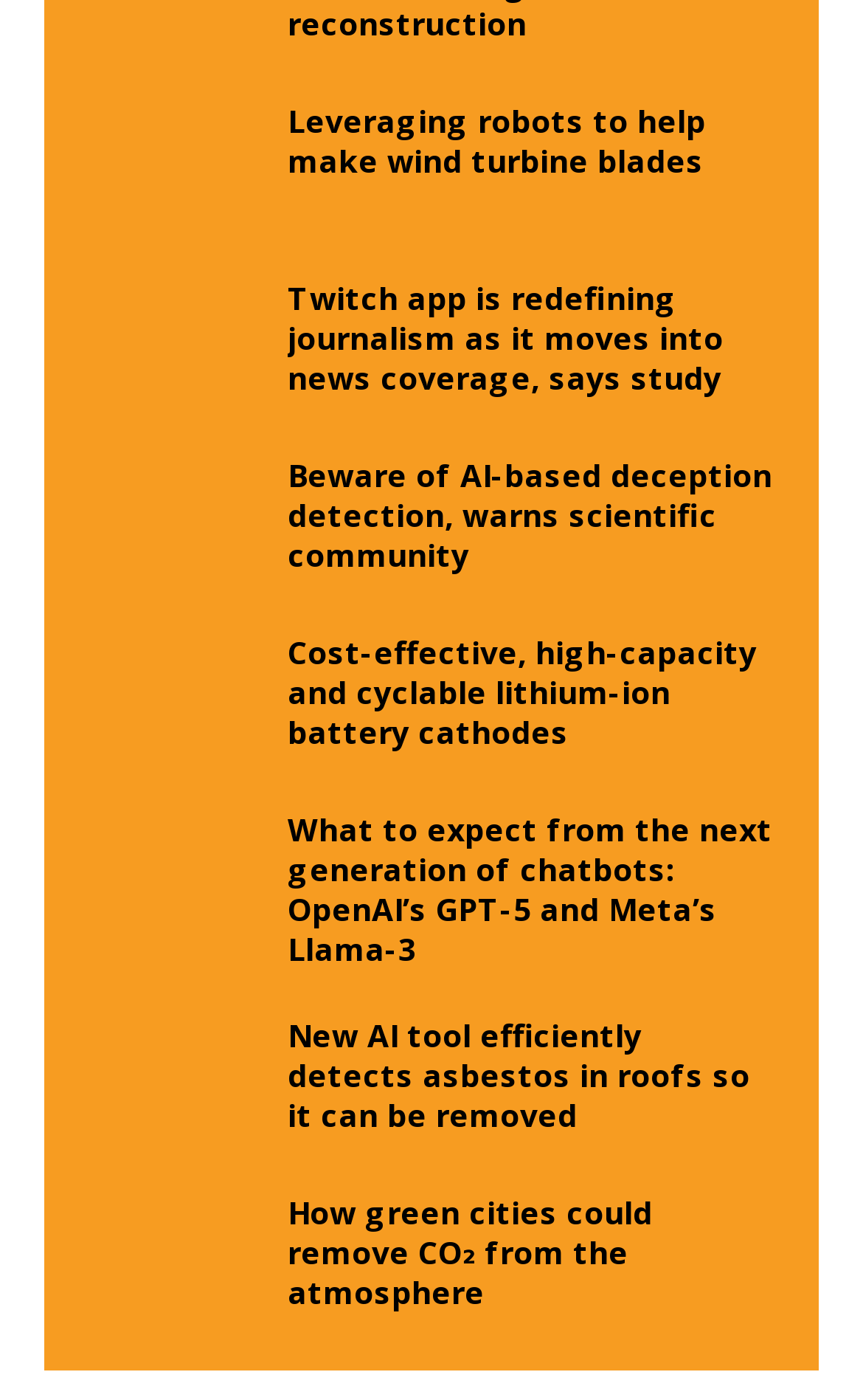How many articles are on this webpage?
Based on the image content, provide your answer in one word or a short phrase.

6